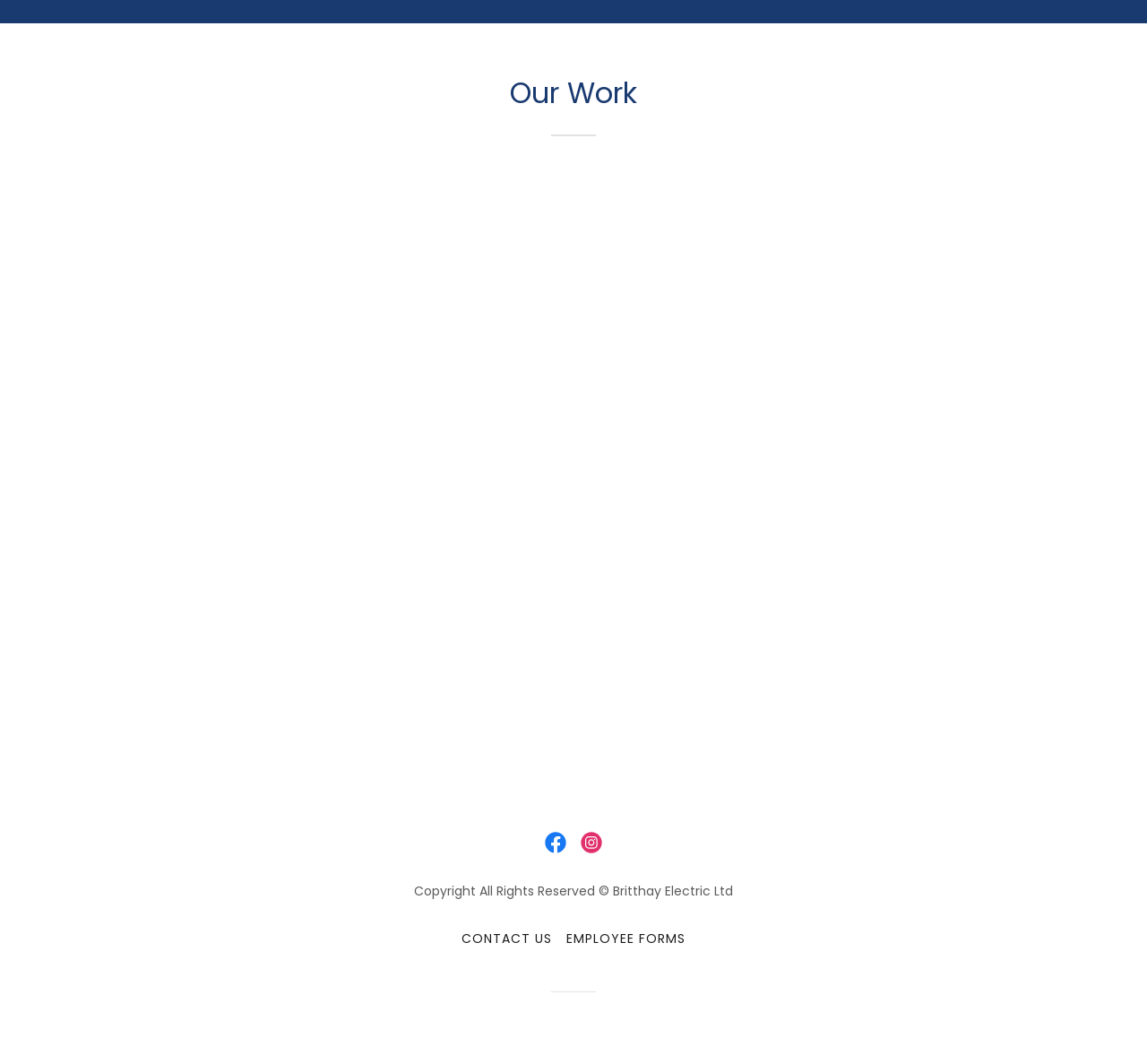Can you give a comprehensive explanation to the question given the content of the image?
Where is the 'CONTACT US' link located?

I searched for the 'CONTACT US' link and found it at the bottom of the webpage, near the copyright section.